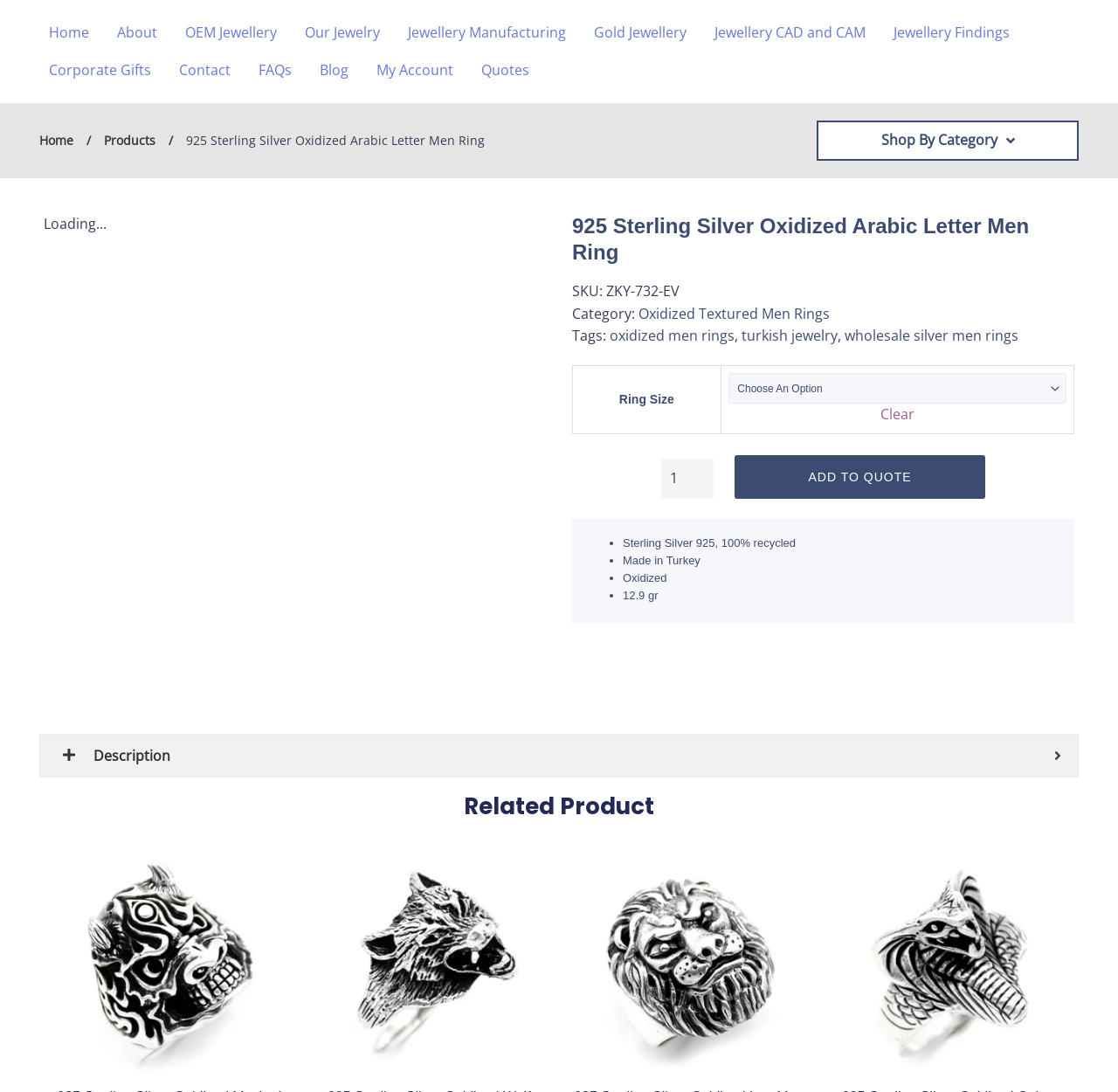Illustrate the webpage with a detailed description.

This webpage is about a specific product, the 925 Sterling Silver Oxidized Arabic Letter Men Ring. At the top, there is a navigation menu with 11 links, including "Home", "About", "OEM Jewellery", and "Contact". On the right side of the navigation menu, there is a search icon link.

Below the navigation menu, there is a breadcrumb trail with links to "Home", "Products", and the product name. The product name is also displayed in a large font size.

The product image is displayed on the left side of the page, with a loading indicator below it. On the right side of the product image, there is a section with product details, including the SKU, category, and tags. The category and tags are links to related products.

Below the product details, there is a section with product options, including a ring size dropdown menu and a quantity spinner. There is also an "ADD TO QUOTE" button.

Following the product options, there is a horizontal separator line, and then a list of product features, including "Sterling Silver 925, 100% recycled", "Made in Turkey", "Oxidized", and "12.9 gr". Each feature is marked with a bullet point.

Below the product features, there is a description section, and then a "Related Product" section with four product links, each with an image.

Overall, the webpage is focused on displaying the product details and features, with easy access to related products and product options.